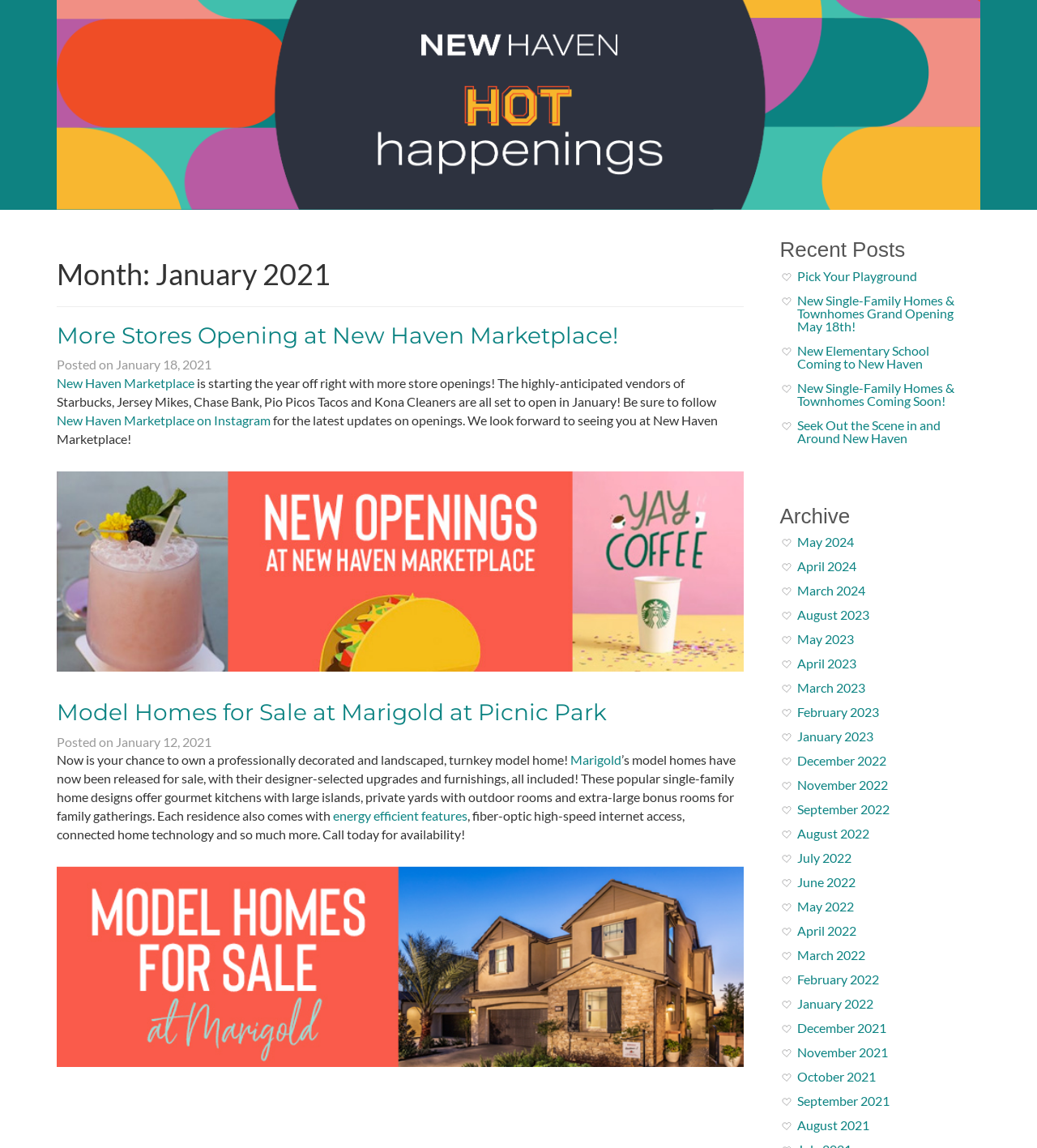Find the bounding box coordinates of the area that needs to be clicked in order to achieve the following instruction: "Explore the model homes at Marigold at Picnic Park". The coordinates should be specified as four float numbers between 0 and 1, i.e., [left, top, right, bottom].

[0.055, 0.655, 0.55, 0.669]